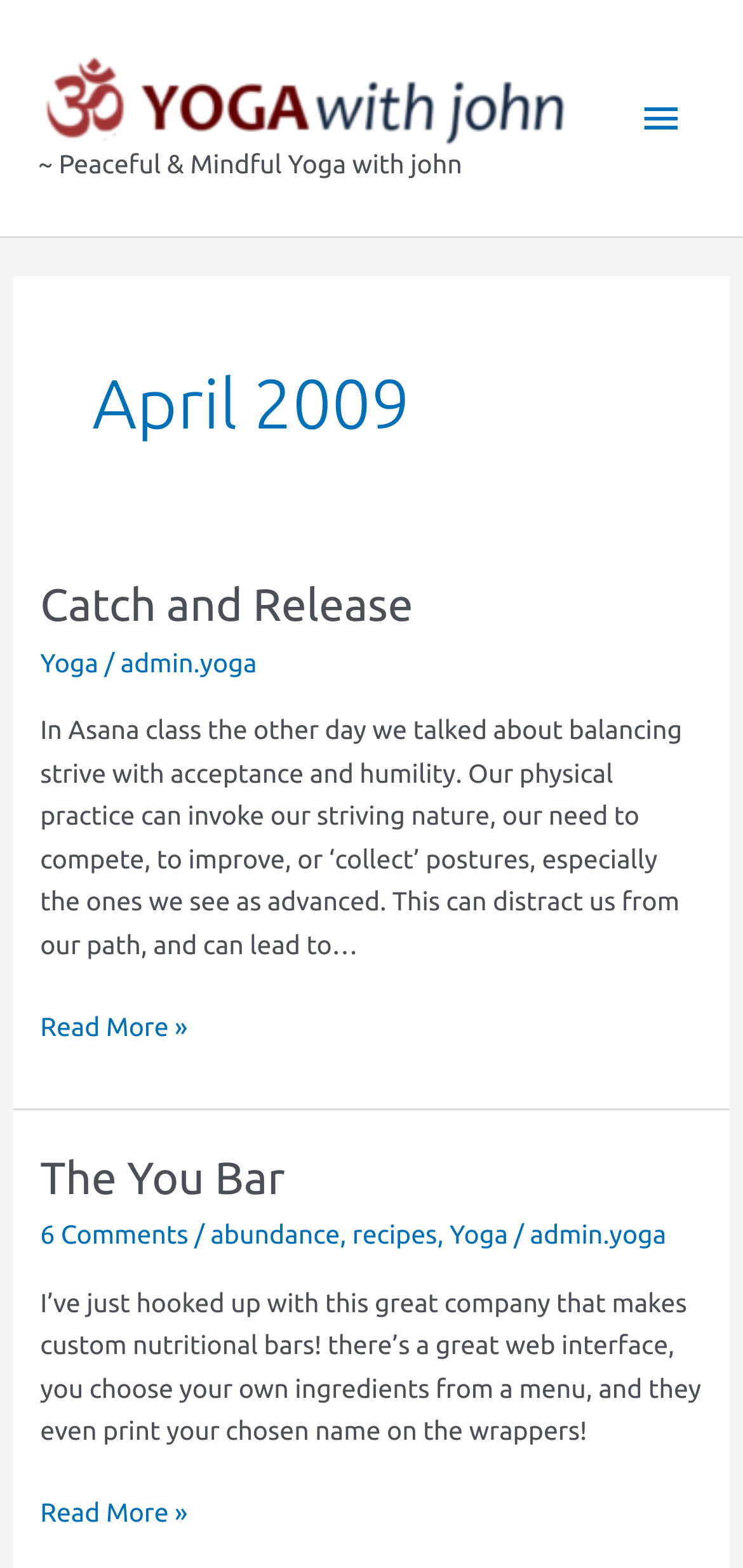Find the bounding box coordinates of the clickable area that will achieve the following instruction: "View the post 'The You Bar'".

[0.054, 0.735, 0.383, 0.767]